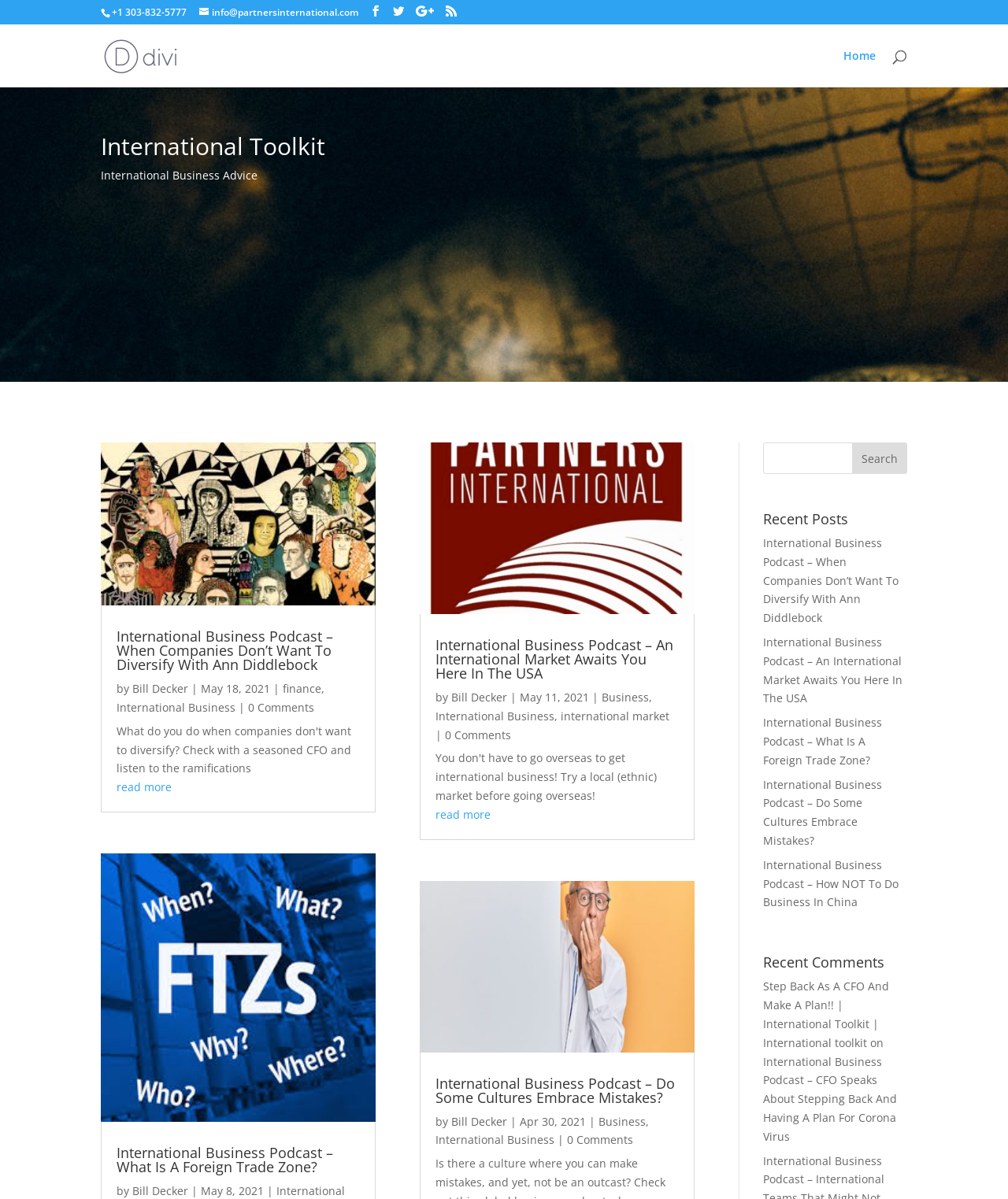What is the author of the podcast episodes?
Based on the image content, provide your answer in one word or a short phrase.

Bill Decker